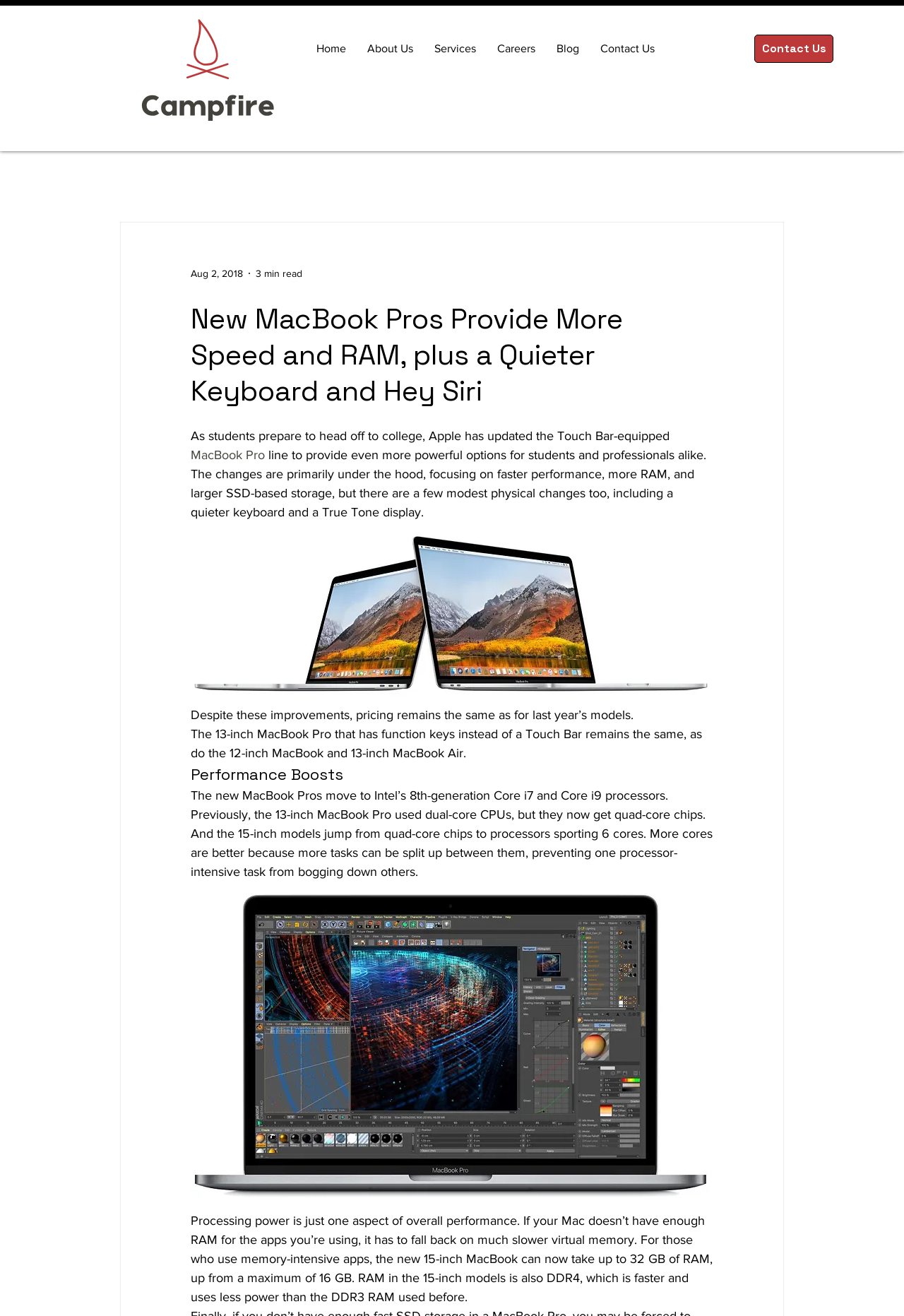Based on the element description: "Contact Us", identify the bounding box coordinates for this UI element. The coordinates must be four float numbers between 0 and 1, listed as [left, top, right, bottom].

[0.652, 0.024, 0.736, 0.05]